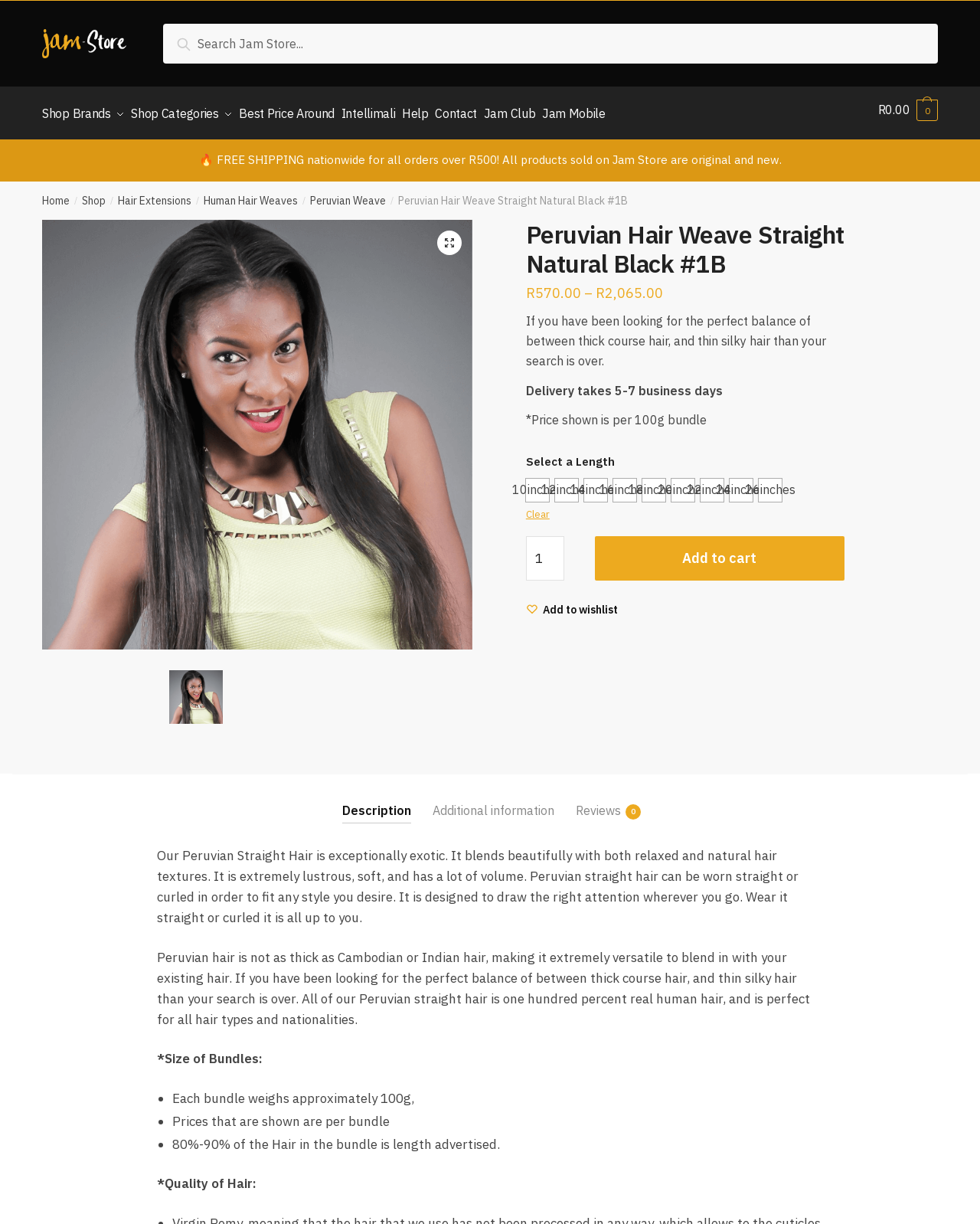Offer a detailed account of what is visible on the webpage.

This webpage is an e-commerce product page for Peruvian Hair Weave Straight Natural Black #1B. At the top left corner, there is a logo of "Jam Store" with a link to the store's homepage. Next to it, there is a search bar with a search button. Below the search bar, there is a navigation menu with links to various categories, including "Shop Brands", "Shop Categories", "Best Price Around", and more.

On the left side of the page, there is a breadcrumb navigation menu showing the path from the homepage to the current product page. Below the breadcrumb menu, there is a product title "Peruvian Hair Weave Straight Natural Black #1B" with a link to a product description page.

The main content of the page is divided into two sections. The left section displays a product image, and the right section displays product information. The product information includes the product title, price, and a brief description. The price is displayed in a range from R570.00 to R2,065.00, with an option to select a length from 10 inches to 26 inches. There is also a "Clear" link to reset the length selection.

Below the product information, there is a "Add to cart" button and a "Wishlist" link. The wishlist link has a tooltip "Add to wishlist". There is also a tab list with three tabs: "Description", "Additional information", and "Reviews 0". The "Description" tab is selected by default, displaying a detailed product description.

The product description explains the features and benefits of the Peruvian straight hair, including its versatility, softness, and volume. It also mentions that the hair is 100% real human hair and suitable for all hair types and nationalities. Additionally, there is a section explaining the size of bundles, prices, and quality of hair.

Overall, the webpage is well-organized and easy to navigate, with clear product information and a simple design.